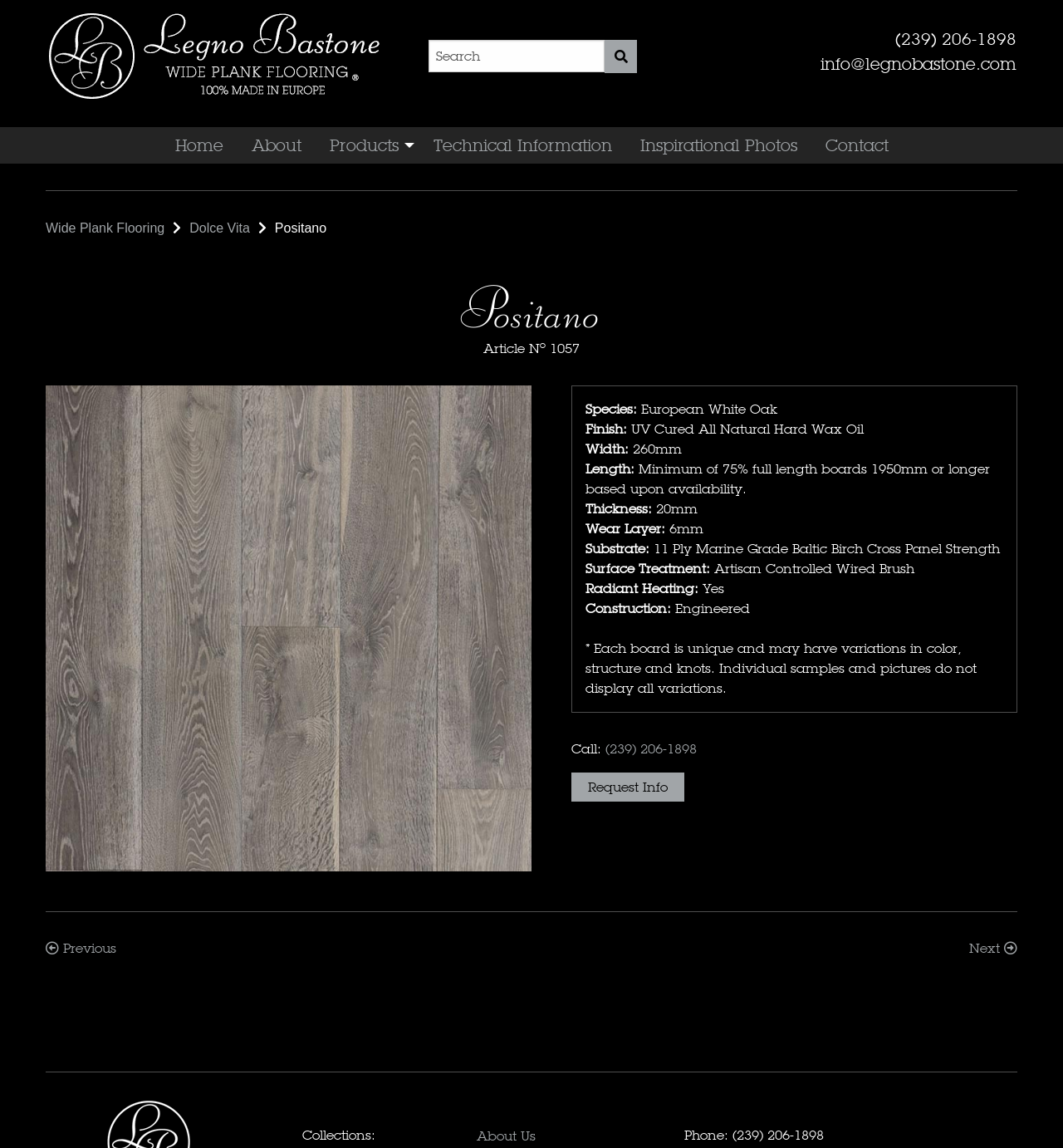What is the surface treatment of the product?
Examine the screenshot and reply with a single word or phrase.

Artisan Controlled Wired Brush